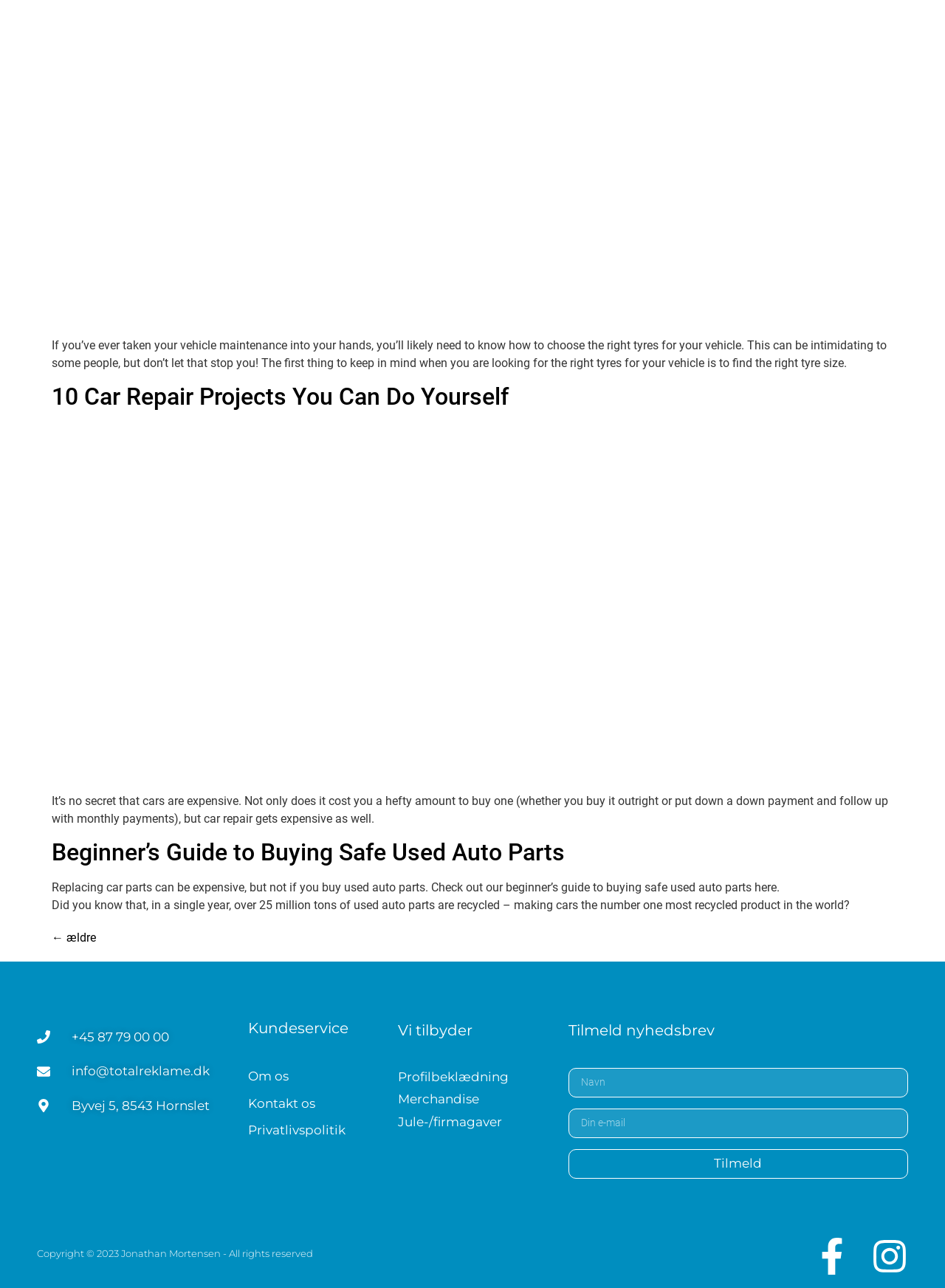Refer to the element description Instagram and identify the corresponding bounding box in the screenshot. Format the coordinates as (top-left x, top-left y, bottom-right x, bottom-right y) with values in the range of 0 to 1.

[0.922, 0.961, 0.961, 0.994]